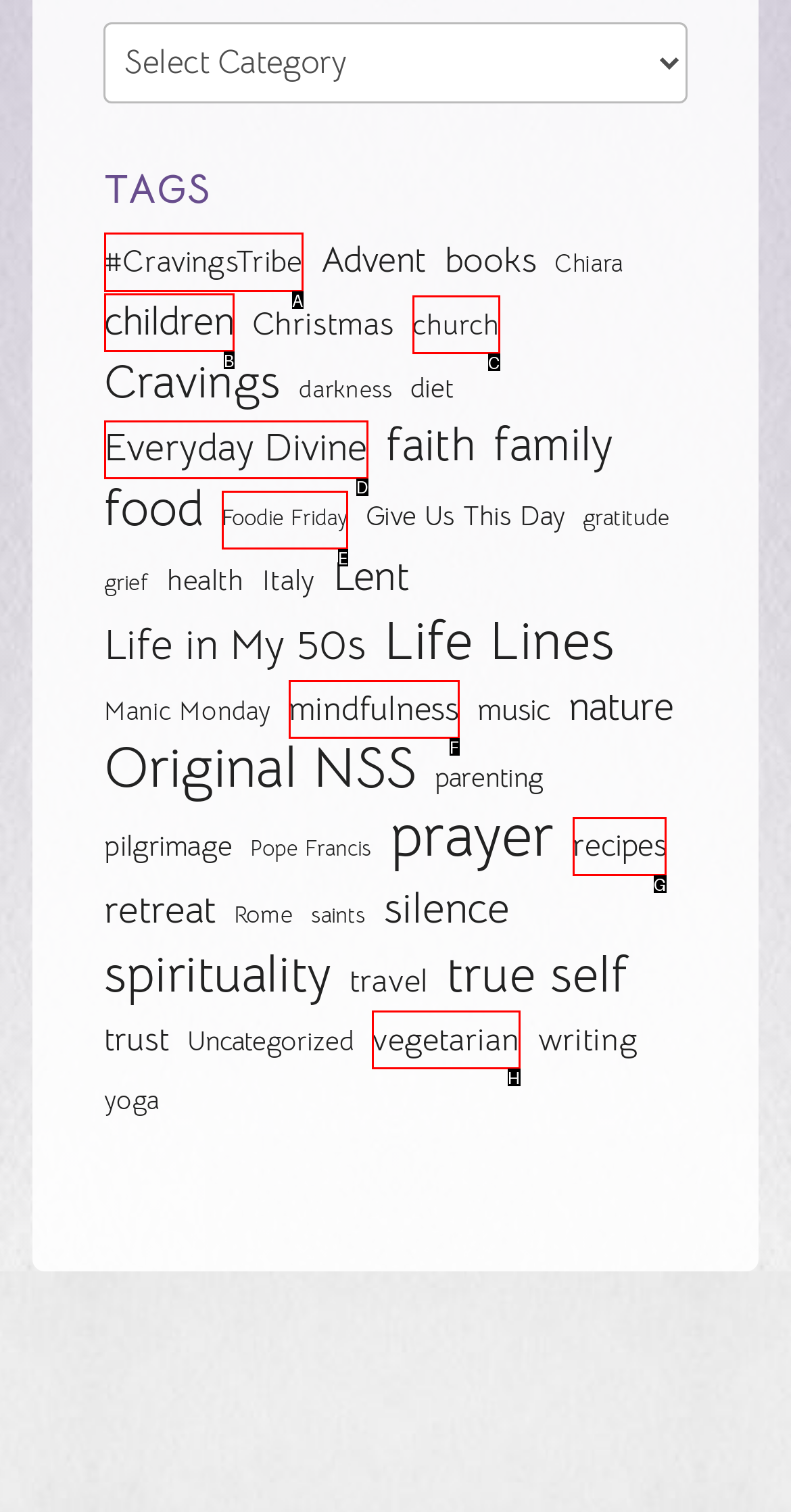Determine which option should be clicked to carry out this task: View CravingsTribe posts
State the letter of the correct choice from the provided options.

A